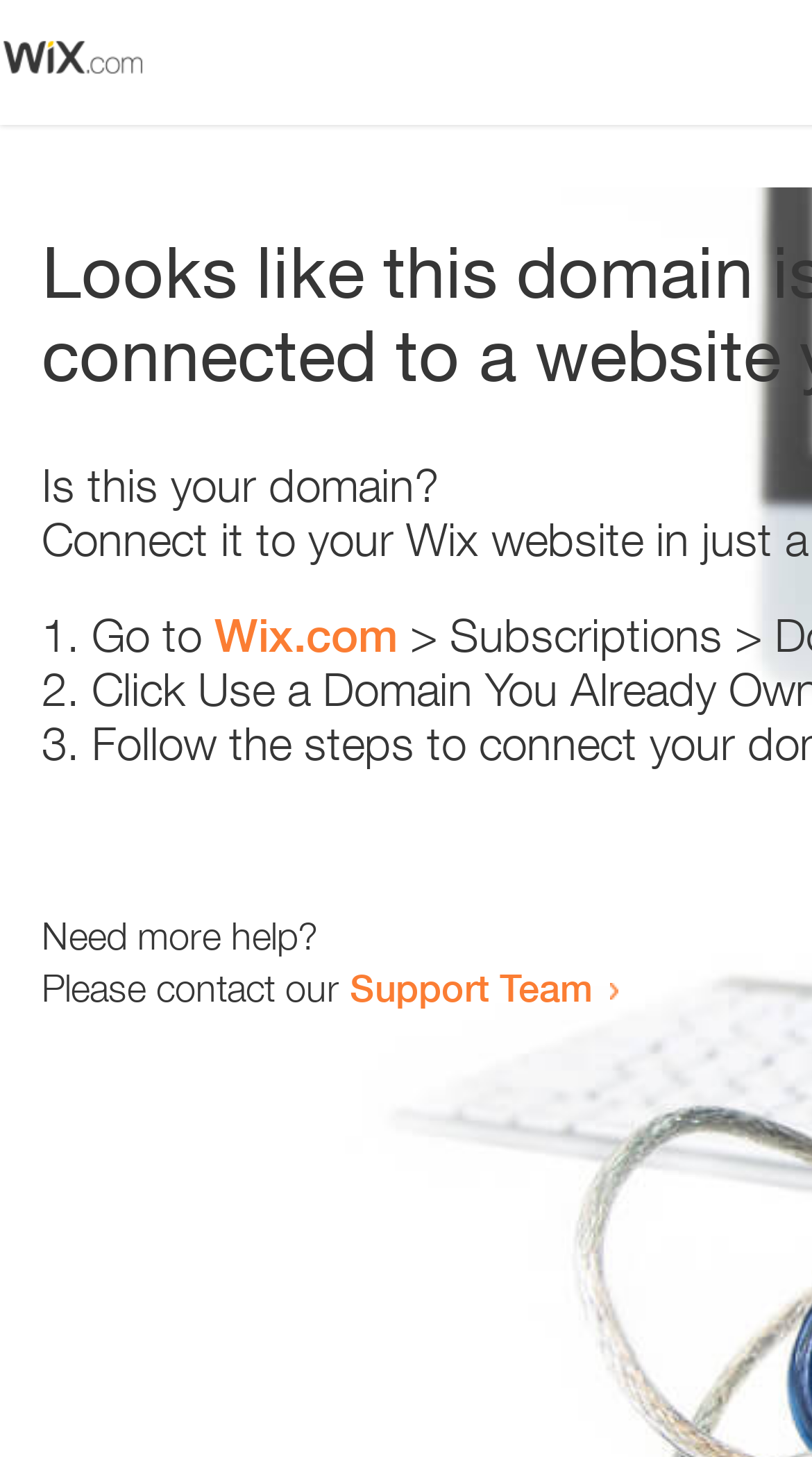Identify the bounding box of the UI element that matches this description: "Support Team".

[0.431, 0.662, 0.731, 0.693]